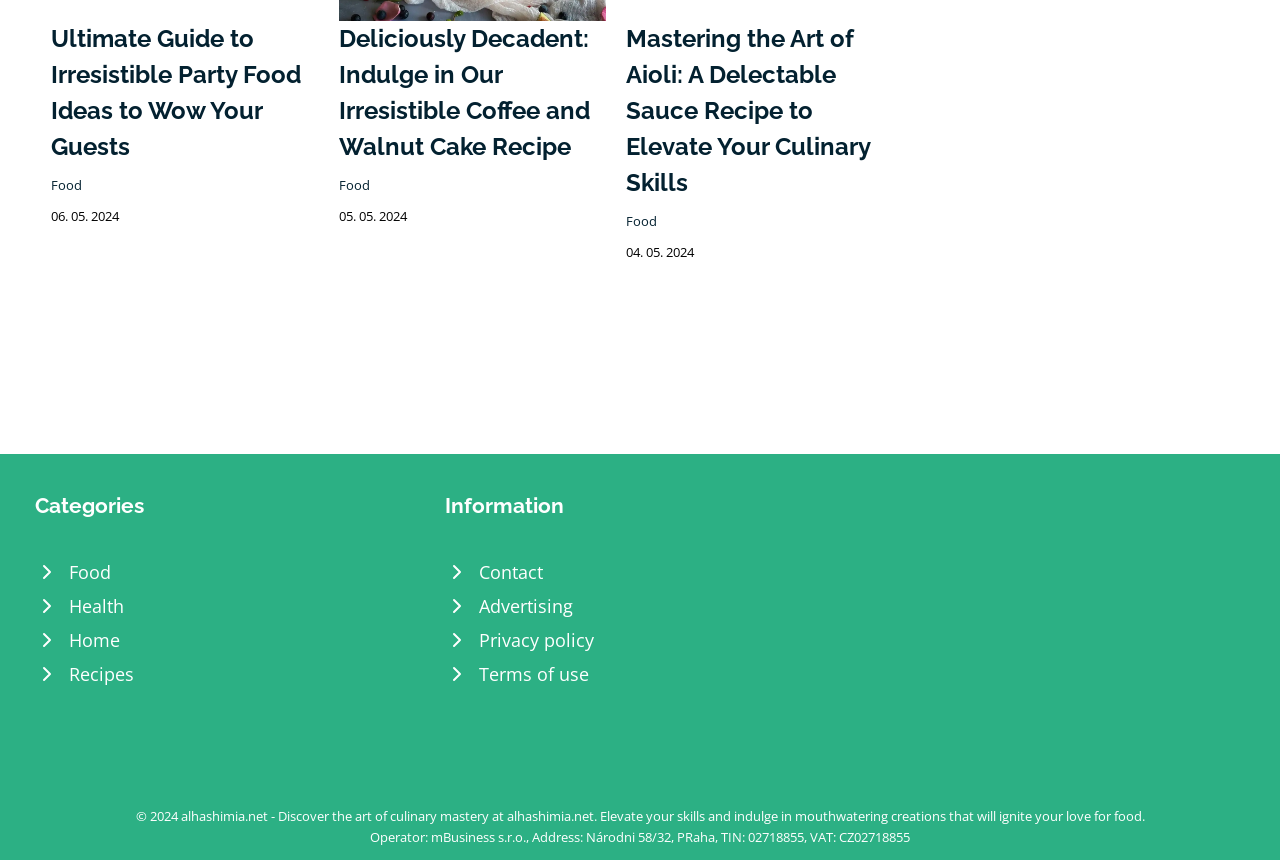What is the date of the 'Ultimate Guide to Irresistible Party Food Ideas' article?
Look at the screenshot and provide an in-depth answer.

The date '06. 05. 2024' is listed below the heading 'Ultimate Guide to Irresistible Party Food Ideas to Wow Your Guests', indicating the publication date of the article.